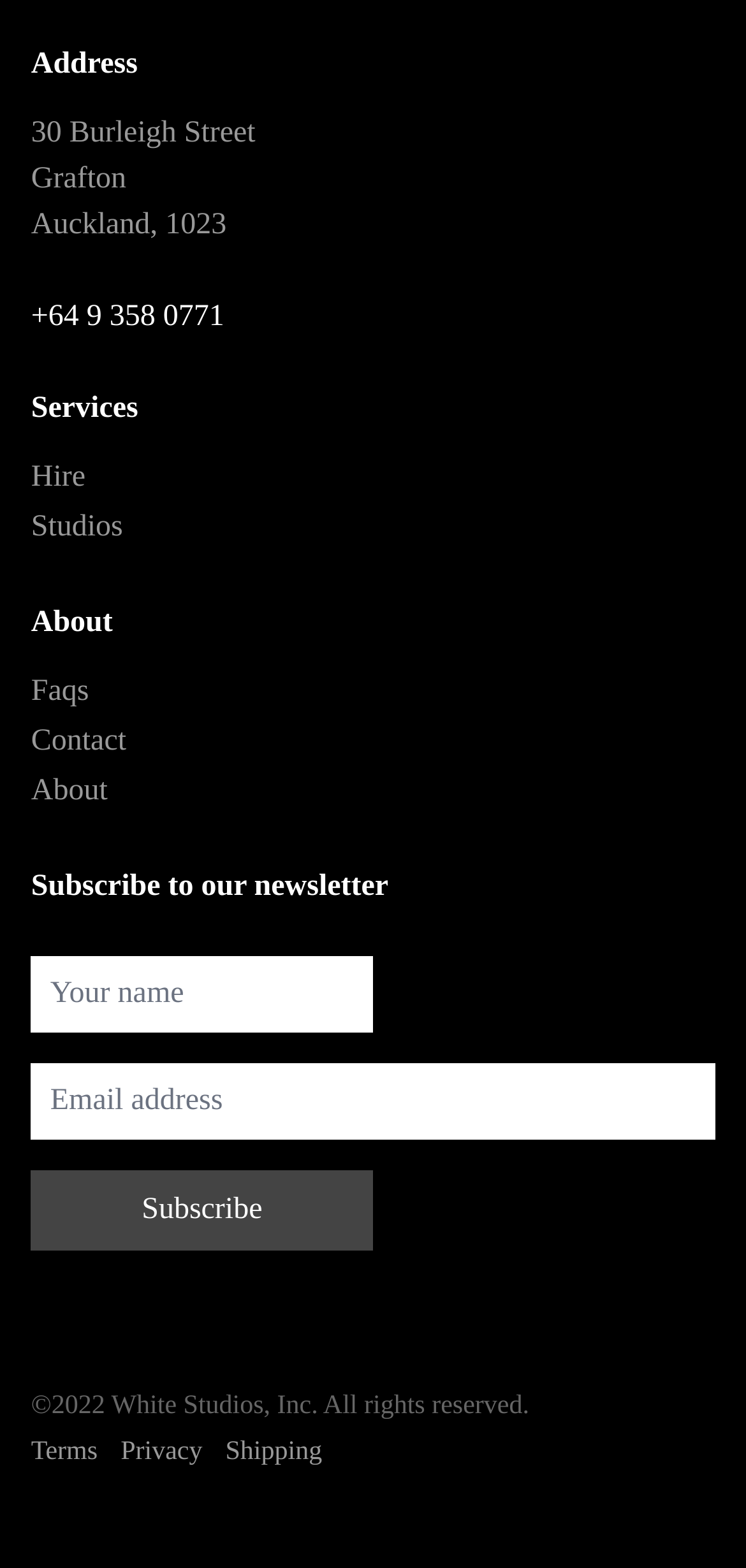Please find the bounding box coordinates of the element that must be clicked to perform the given instruction: "View contact information". The coordinates should be four float numbers from 0 to 1, i.e., [left, top, right, bottom].

[0.042, 0.191, 0.301, 0.214]